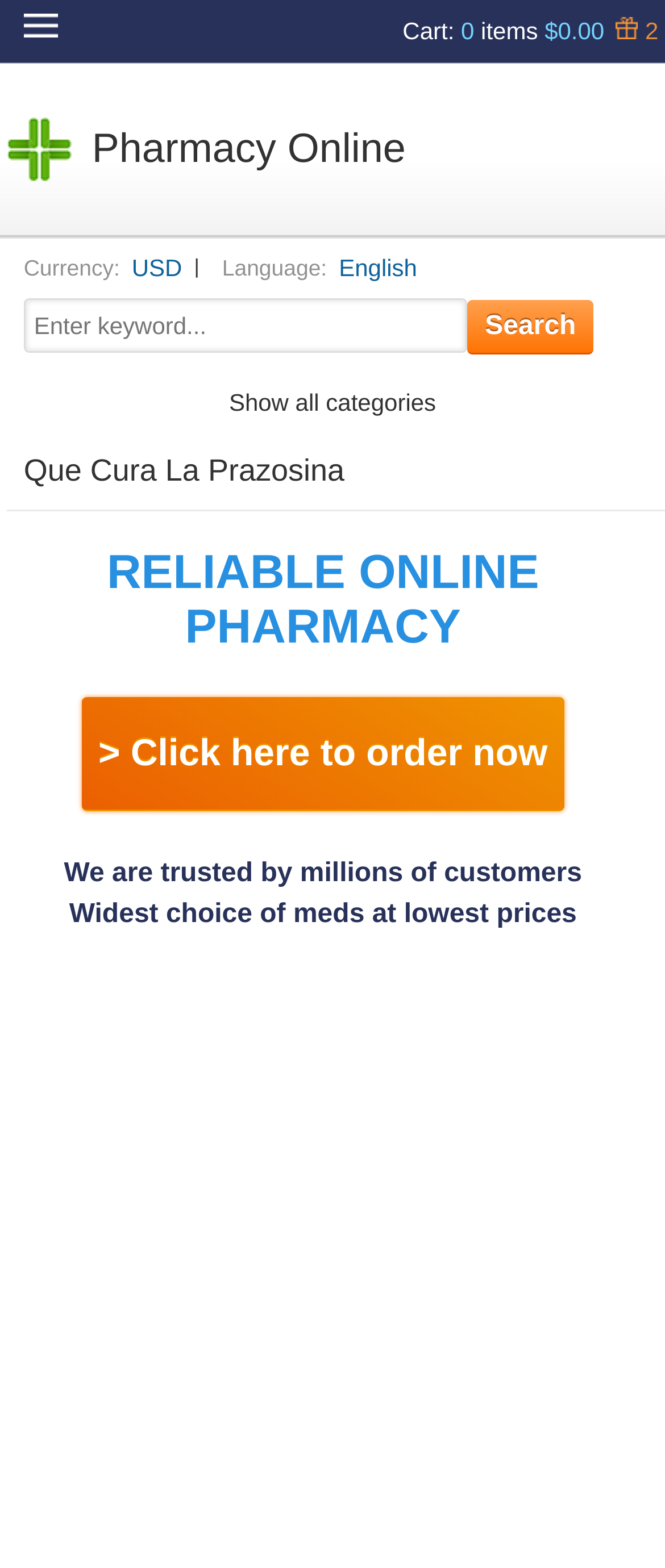What is the current cart total?
Please provide a detailed and thorough answer to the question.

I found the cart total by looking at the top right corner of the webpage, where it says 'Cart' followed by '0' and then '$0.00'.